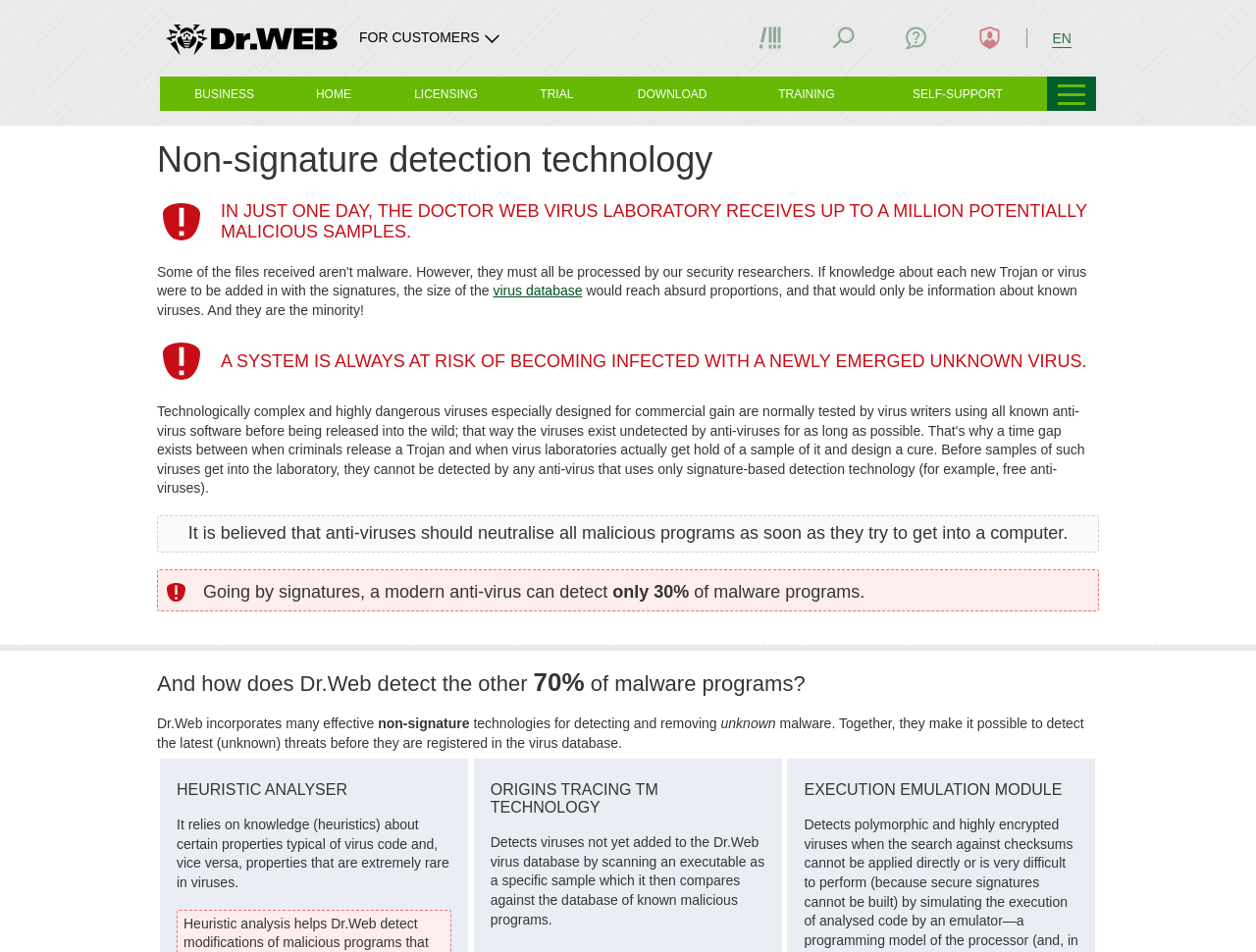Please locate the bounding box coordinates for the element that should be clicked to achieve the following instruction: "Click on the DOWNLOAD link". Ensure the coordinates are given as four float numbers between 0 and 1, i.e., [left, top, right, bottom].

[0.478, 0.08, 0.593, 0.116]